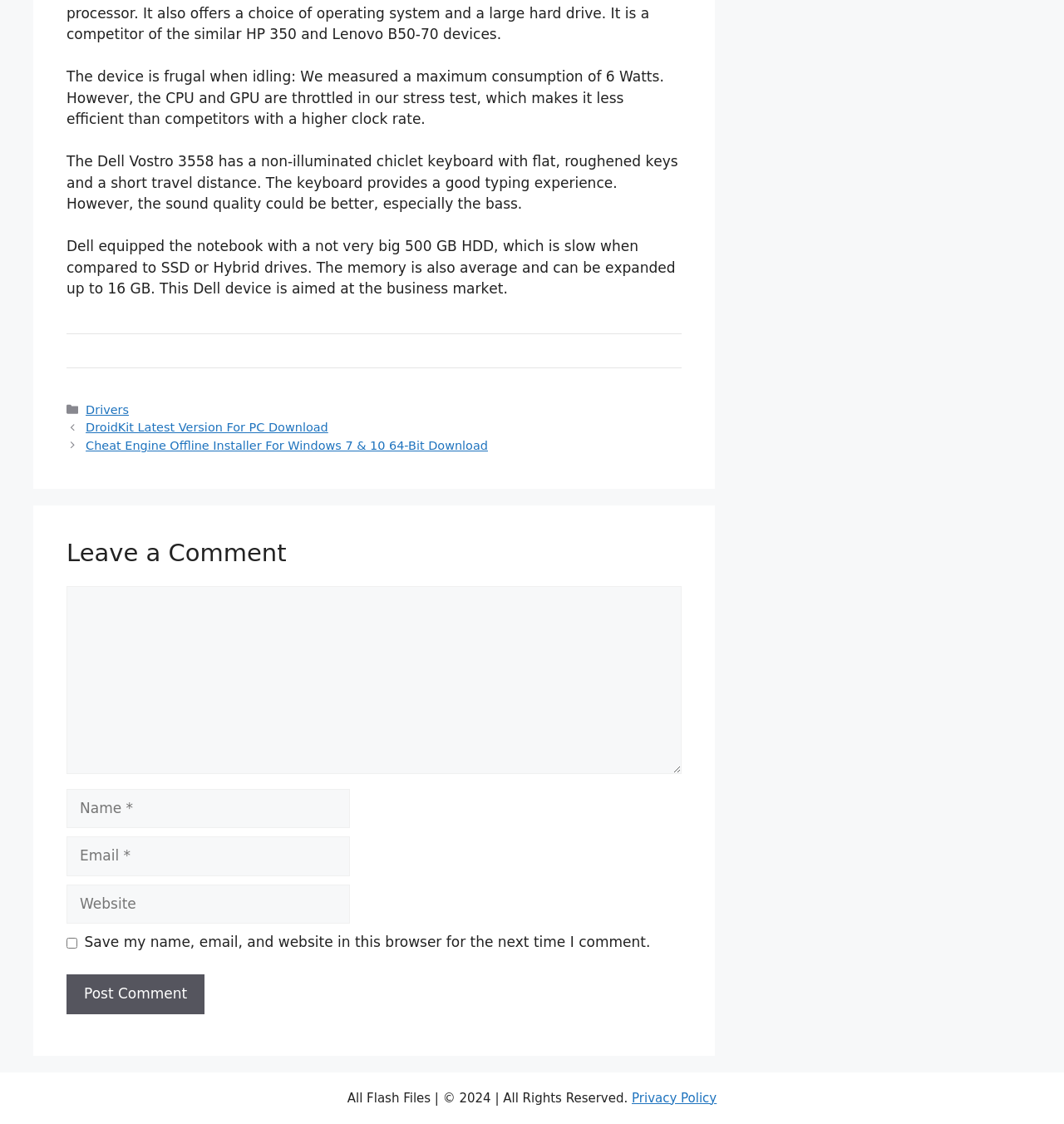Please pinpoint the bounding box coordinates for the region I should click to adhere to this instruction: "Enter your name in the 'Name' field".

[0.062, 0.702, 0.329, 0.737]